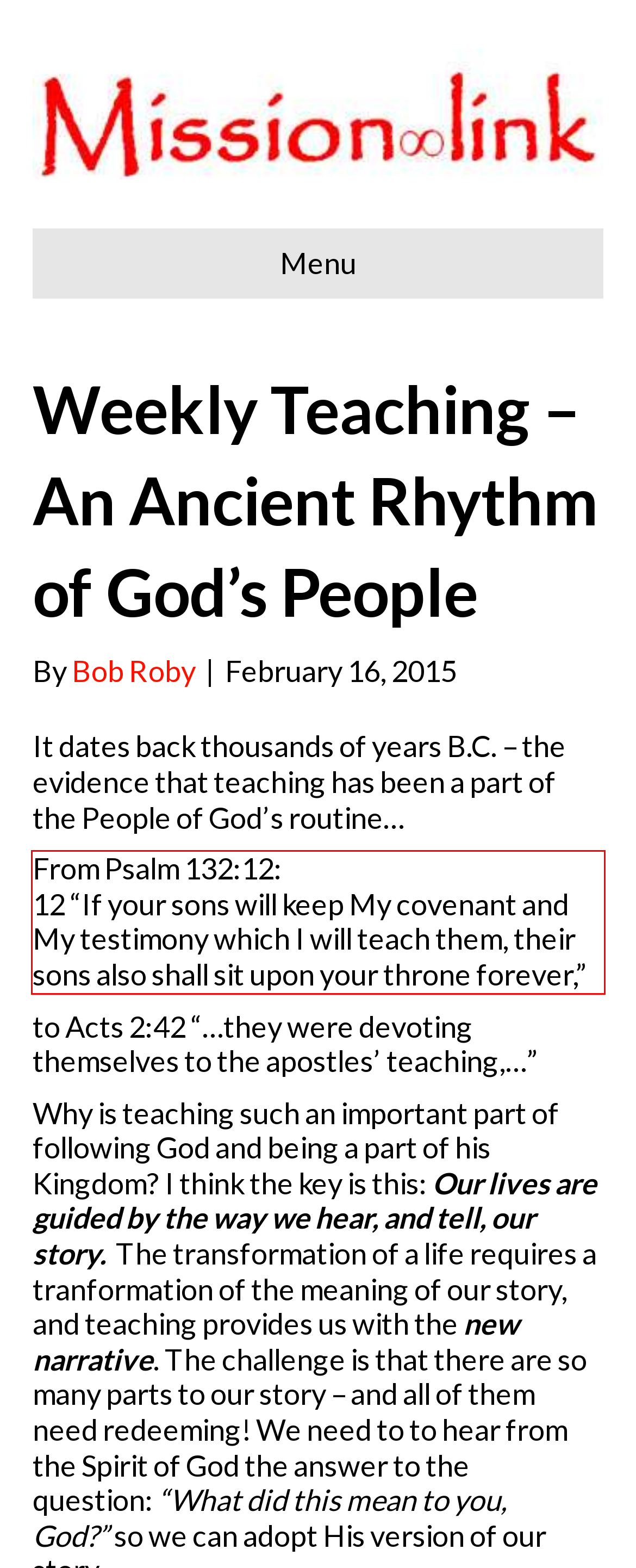Please extract the text content within the red bounding box on the webpage screenshot using OCR.

From Psalm 132:12: 12 “If your sons will keep My covenant and My testimony which I will teach them, their sons also shall sit upon your throne forever,”